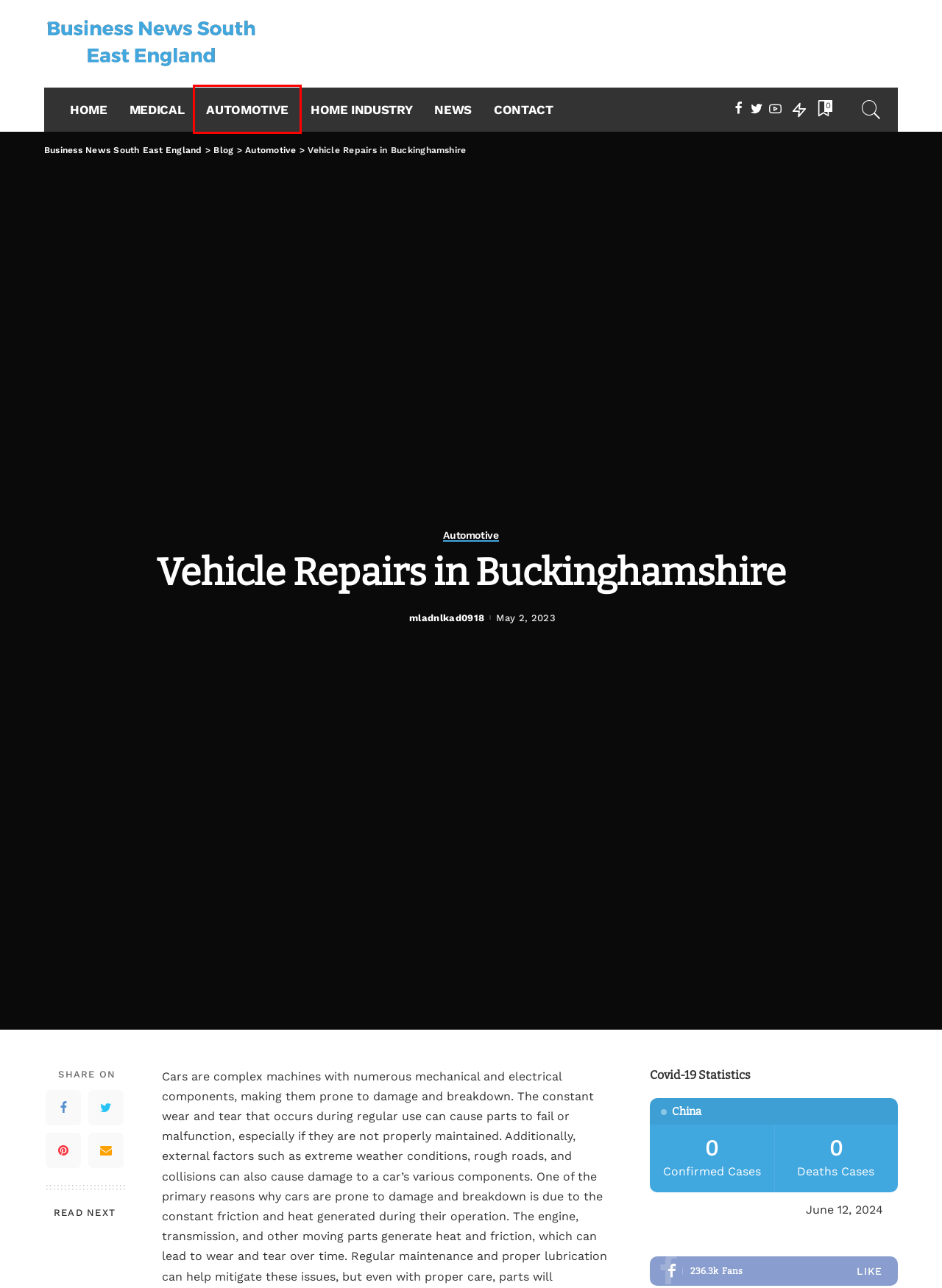With the provided webpage screenshot containing a red bounding box around a UI element, determine which description best matches the new webpage that appears after clicking the selected element. The choices are:
A. Mercedes Benz Specialists in Kent - Business News South East England
B. News Archives - Business News South East England
C. Auto Repairs in East London - Business News South East England
D. Automotive Archives - Business News South East England
E. mladnlkad0918, Author at Business News South East England
F. Business News South East England
G. Brakes repairs in Hemel Hampstead - Business News South East England
H. Contact - Business News South East England

D